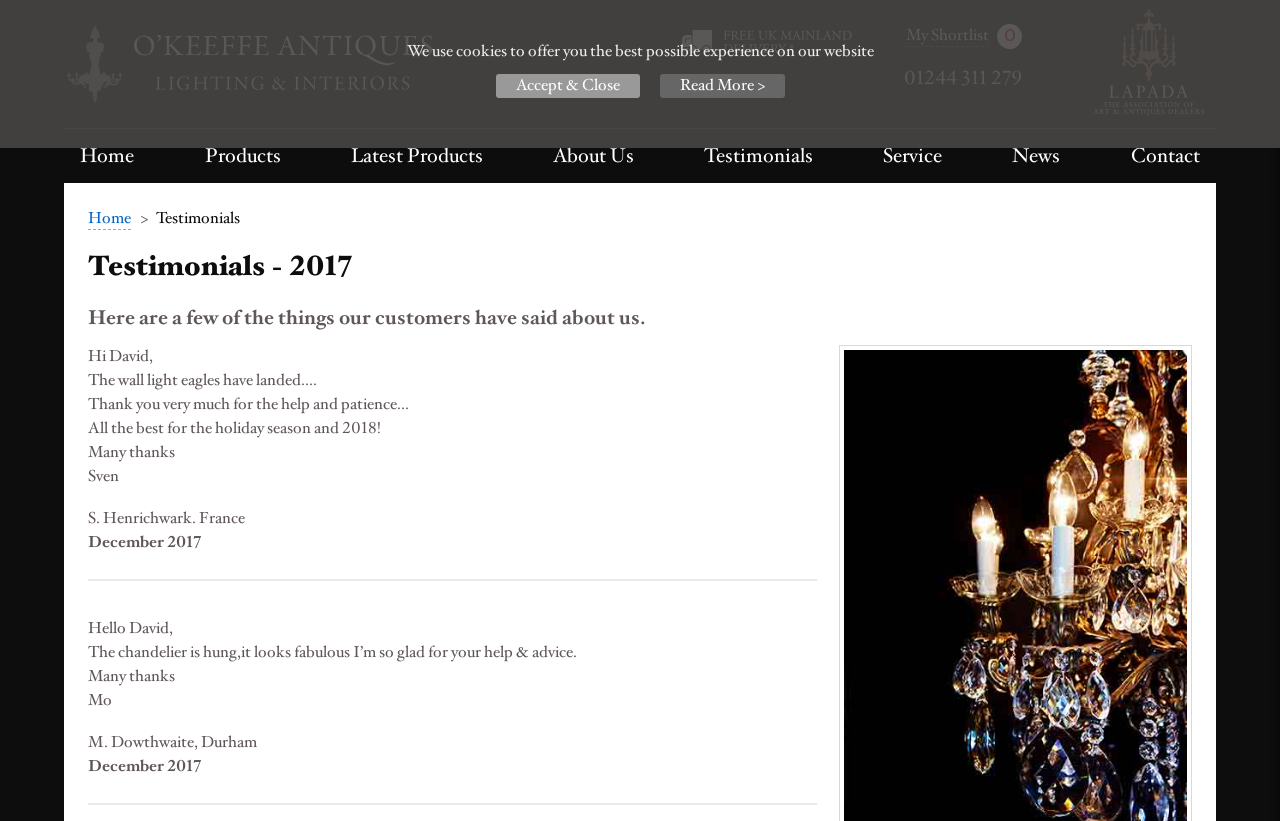Provide the bounding box coordinates of the HTML element described by the text: "title="O'Keeffe Antiques - LAPADA Member"".

[0.845, 0.063, 0.95, 0.088]